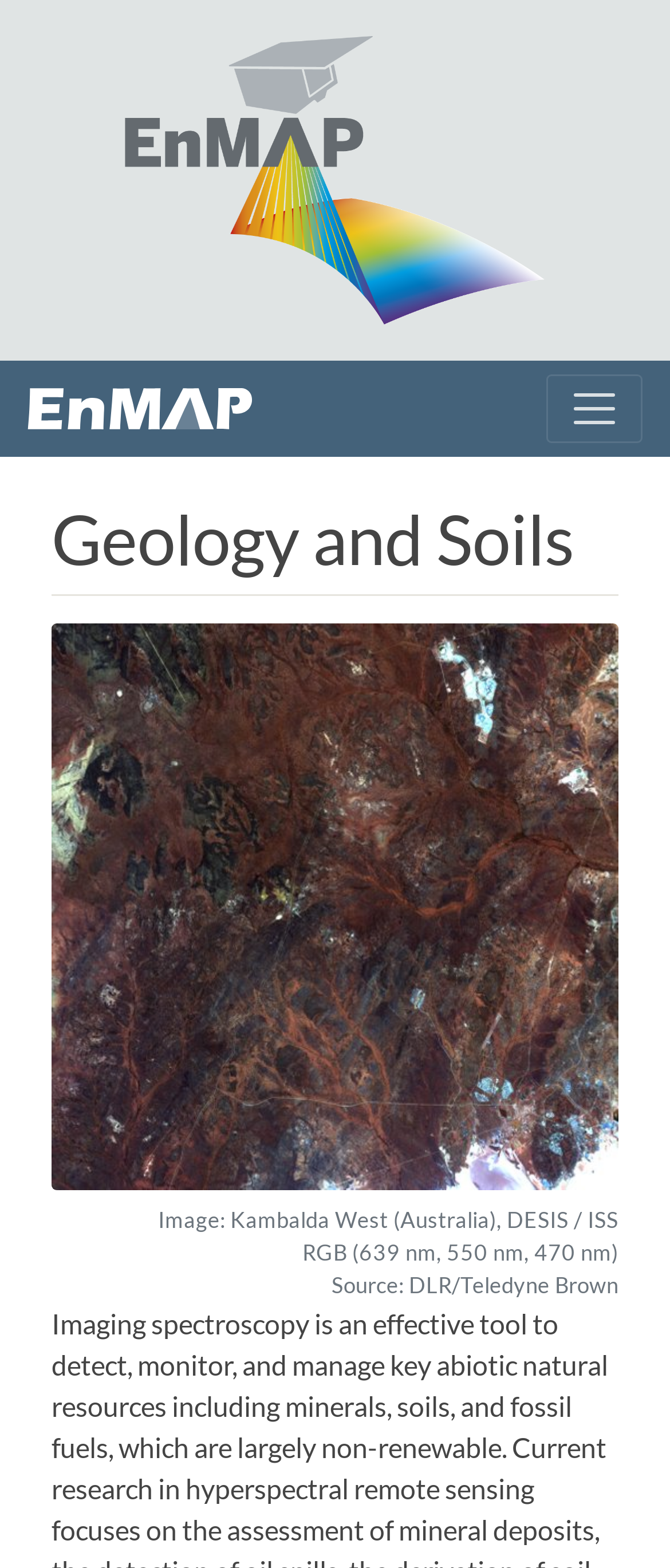What is the main heading of this webpage? Please extract and provide it.

Geology and Soils